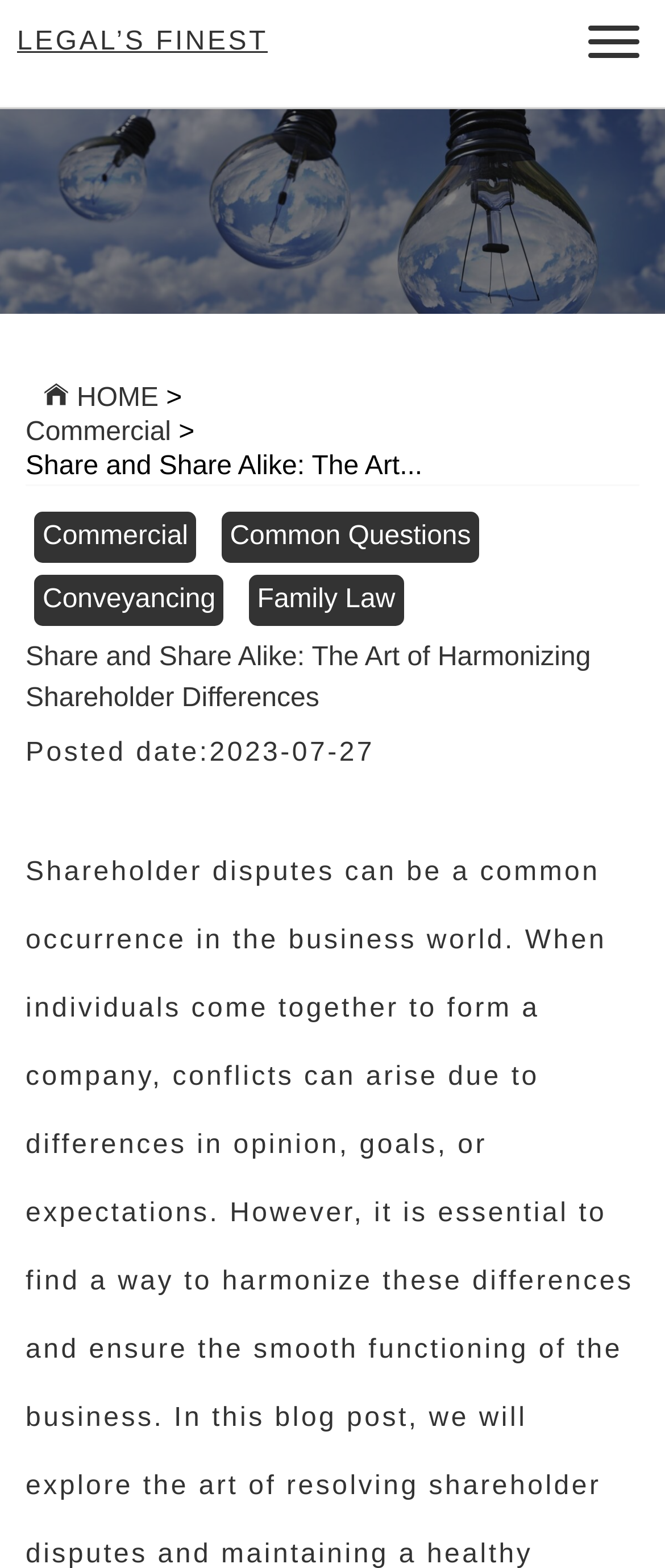What is the category of the article?
Please provide a full and detailed response to the question.

The category of the article can be found in the link element below the main heading, where it is written as 'Commercial'. This suggests that the article is related to commercial law.